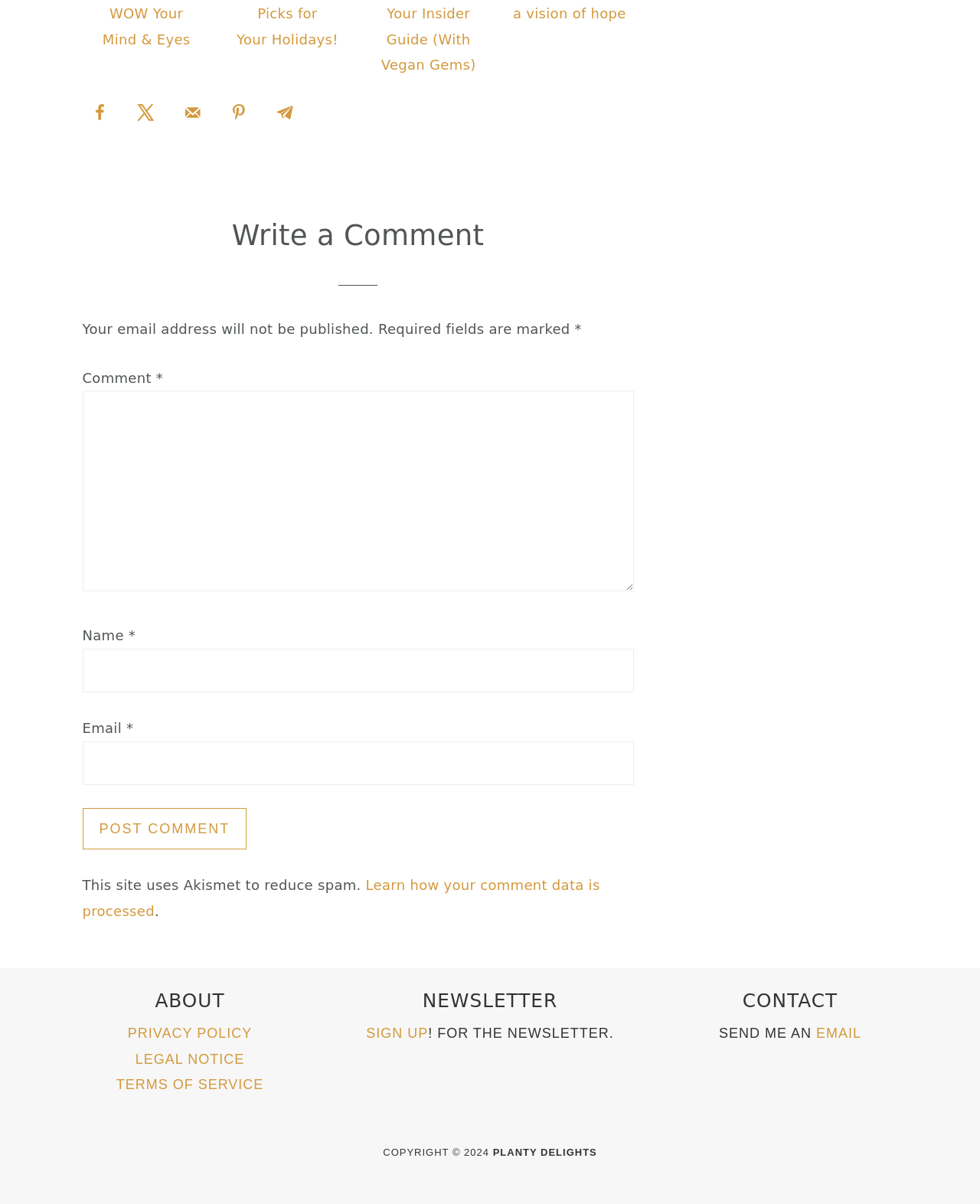Find the bounding box coordinates of the element's region that should be clicked in order to follow the given instruction: "Post a comment". The coordinates should consist of four float numbers between 0 and 1, i.e., [left, top, right, bottom].

[0.084, 0.671, 0.252, 0.706]